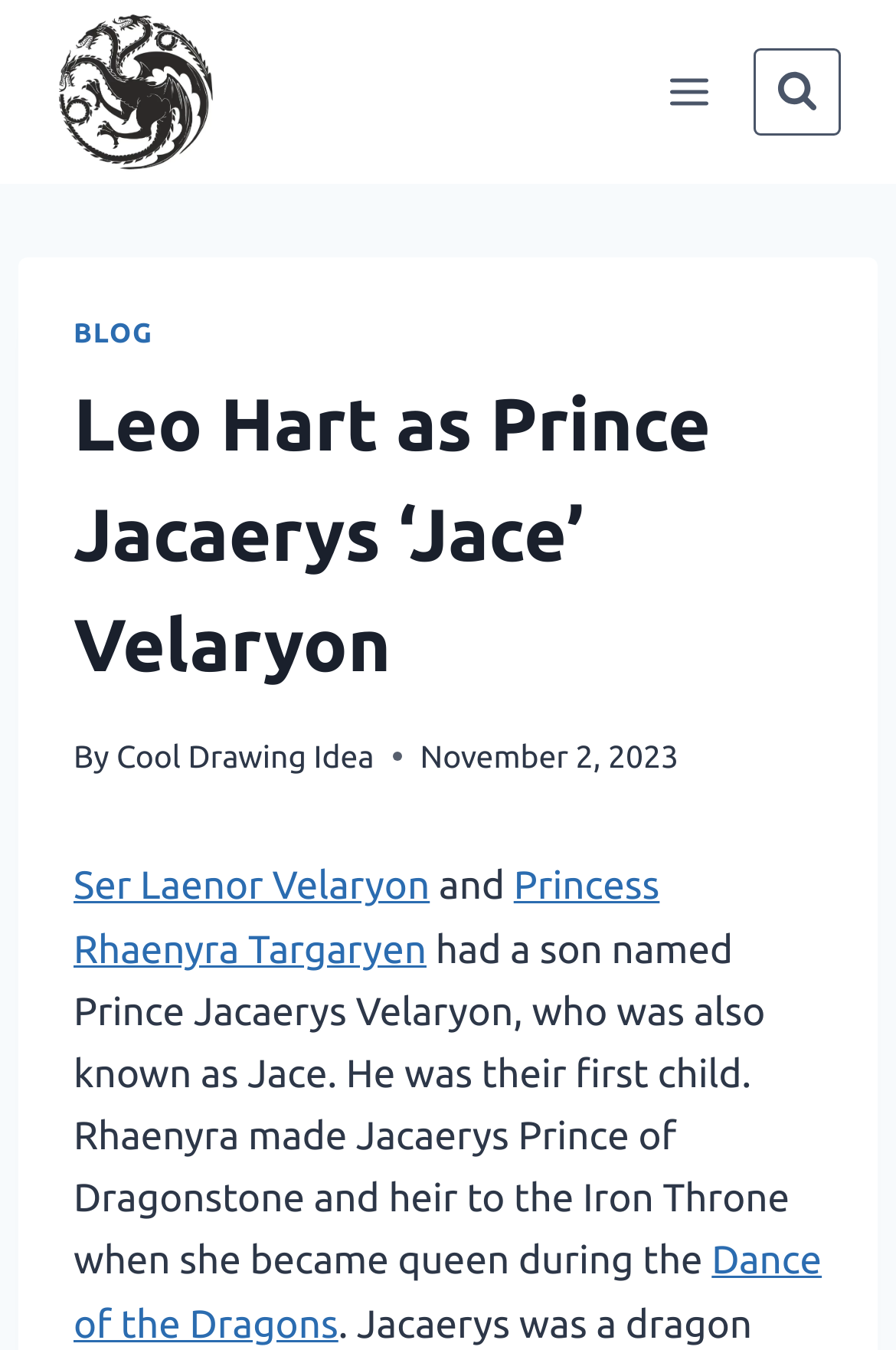Please determine the bounding box coordinates, formatted as (top-left x, top-left y, bottom-right x, bottom-right y), with all values as floating point numbers between 0 and 1. Identify the bounding box of the region described as: Dance of the Dragons

[0.082, 0.918, 0.917, 0.997]